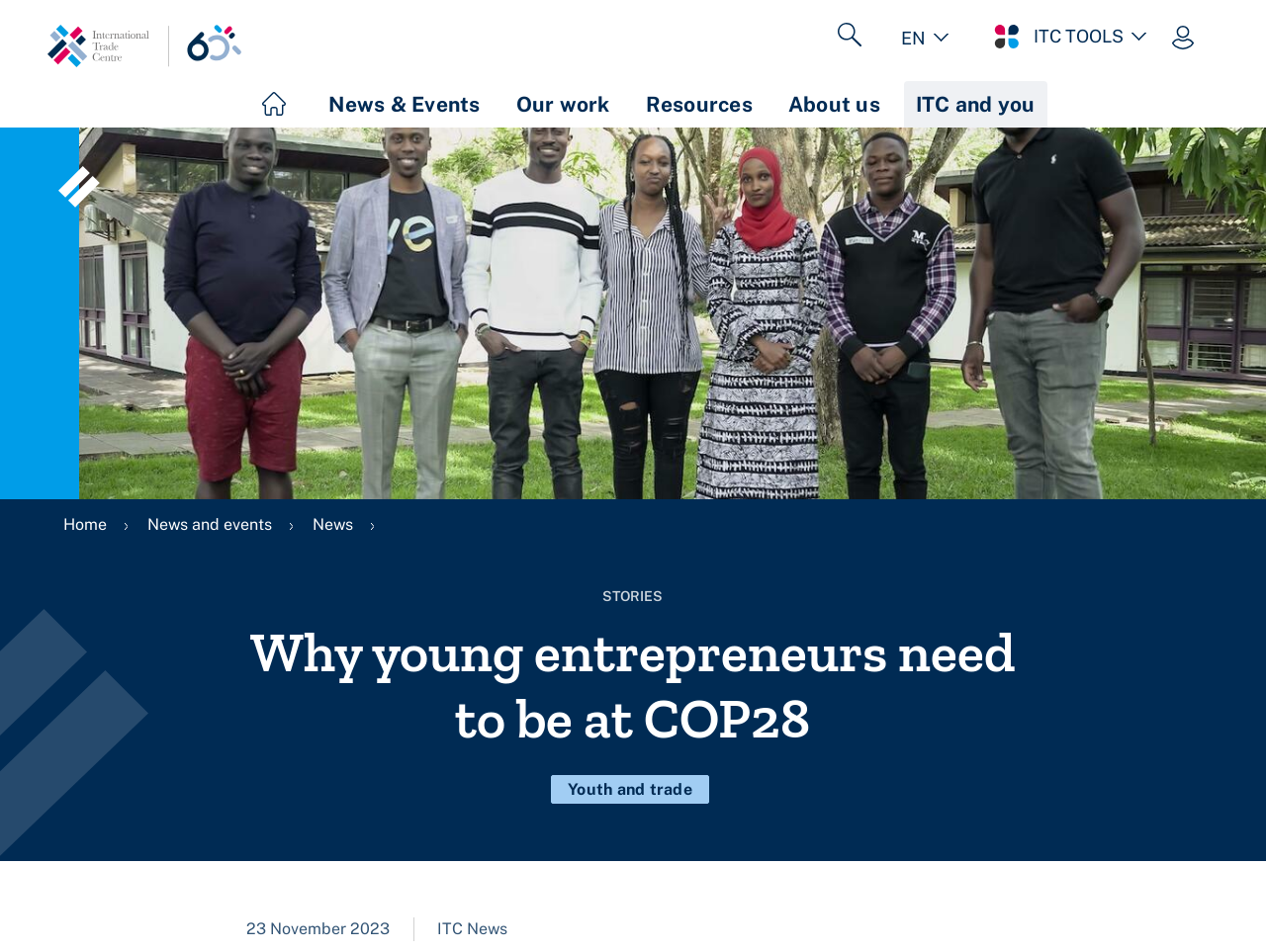Show the bounding box coordinates for the element that needs to be clicked to execute the following instruction: "Login to the system". Provide the coordinates in the form of four float numbers between 0 and 1, i.e., [left, top, right, bottom].

[0.905, 0.009, 0.962, 0.067]